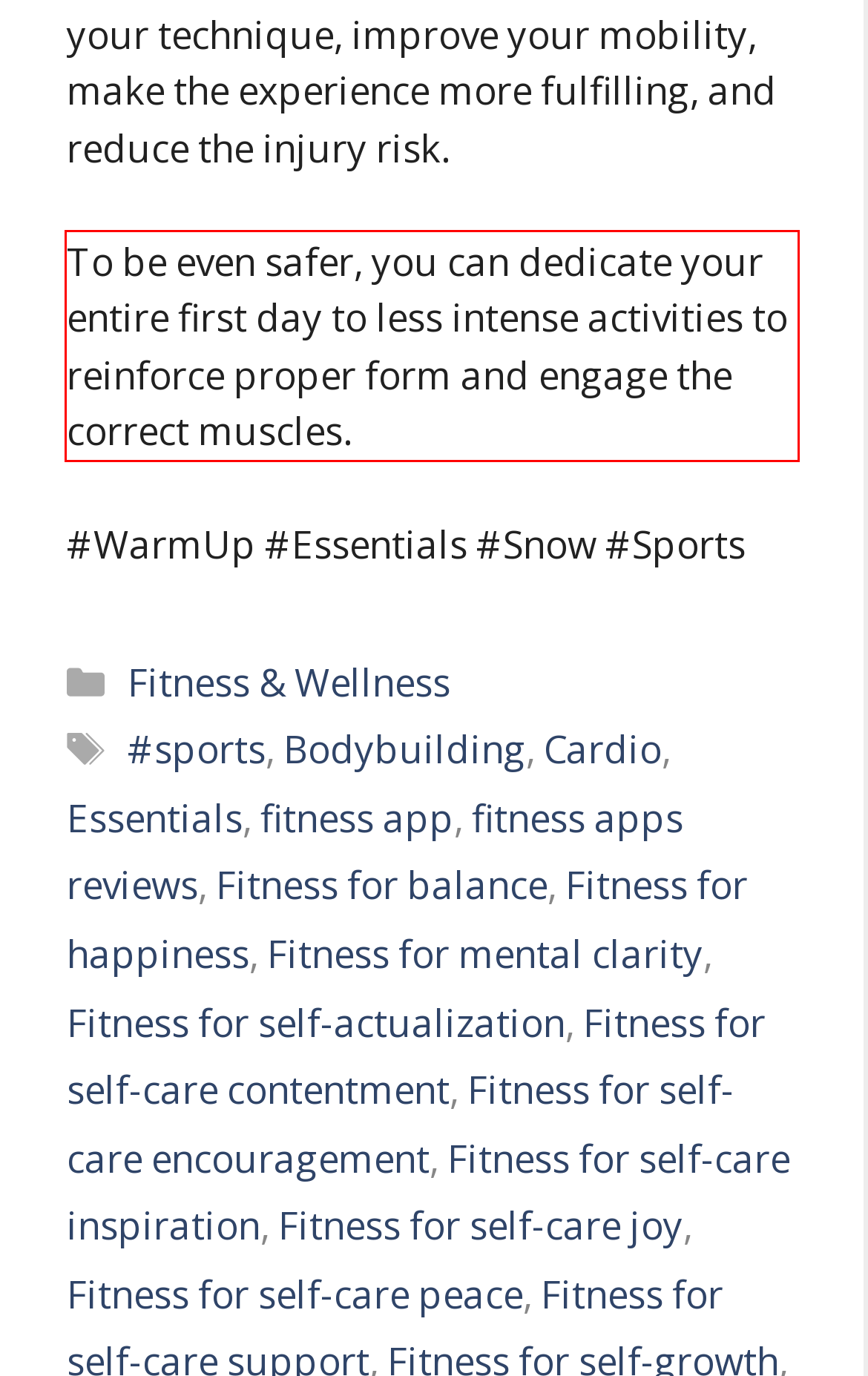From the screenshot of the webpage, locate the red bounding box and extract the text contained within that area.

To be even safer, you can dedicate your entire first day to less intense activities to reinforce proper form and engage the correct muscles.